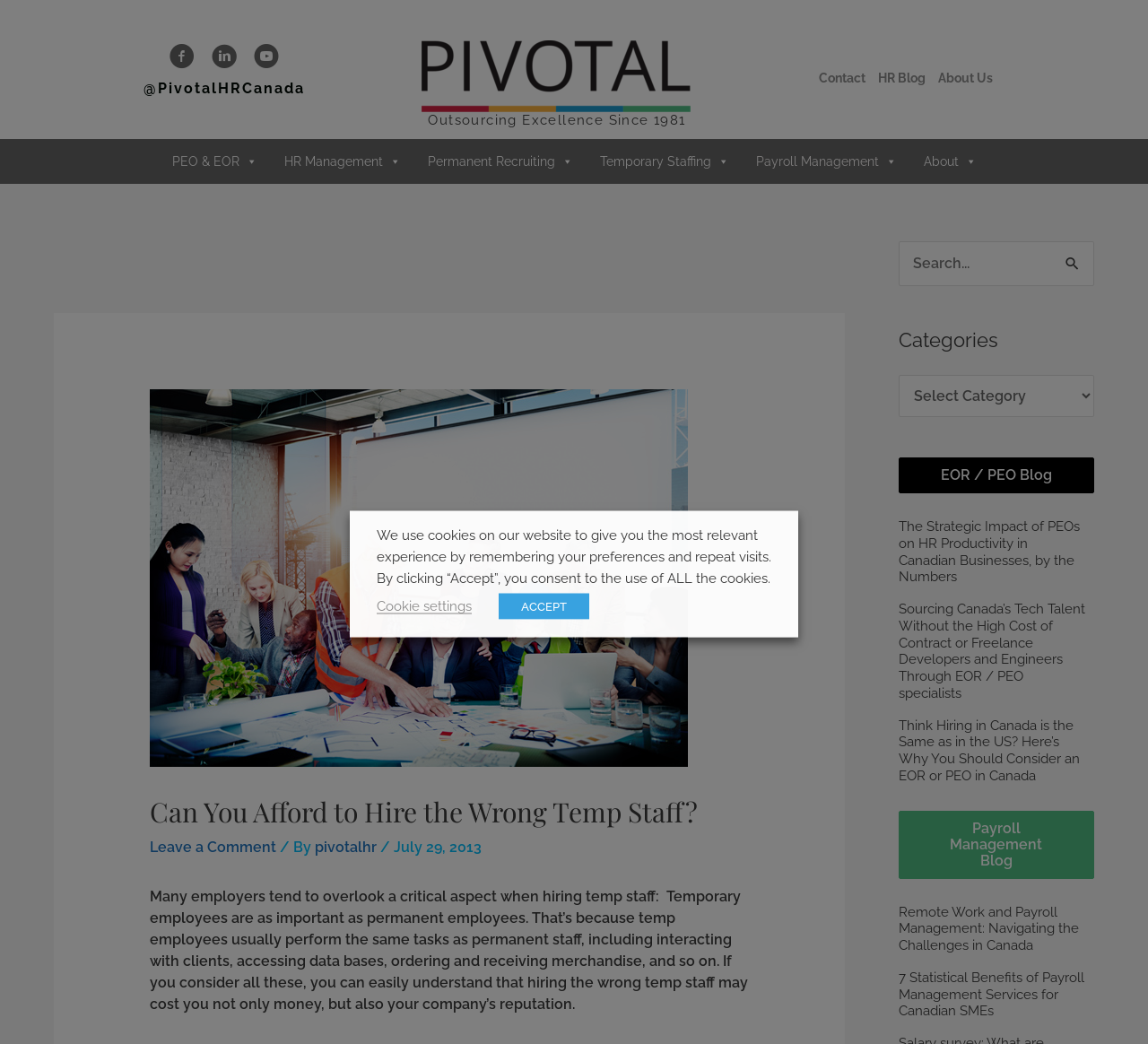Can you pinpoint the bounding box coordinates for the clickable element required for this instruction: "Leave a comment"? The coordinates should be four float numbers between 0 and 1, i.e., [left, top, right, bottom].

[0.13, 0.803, 0.24, 0.82]